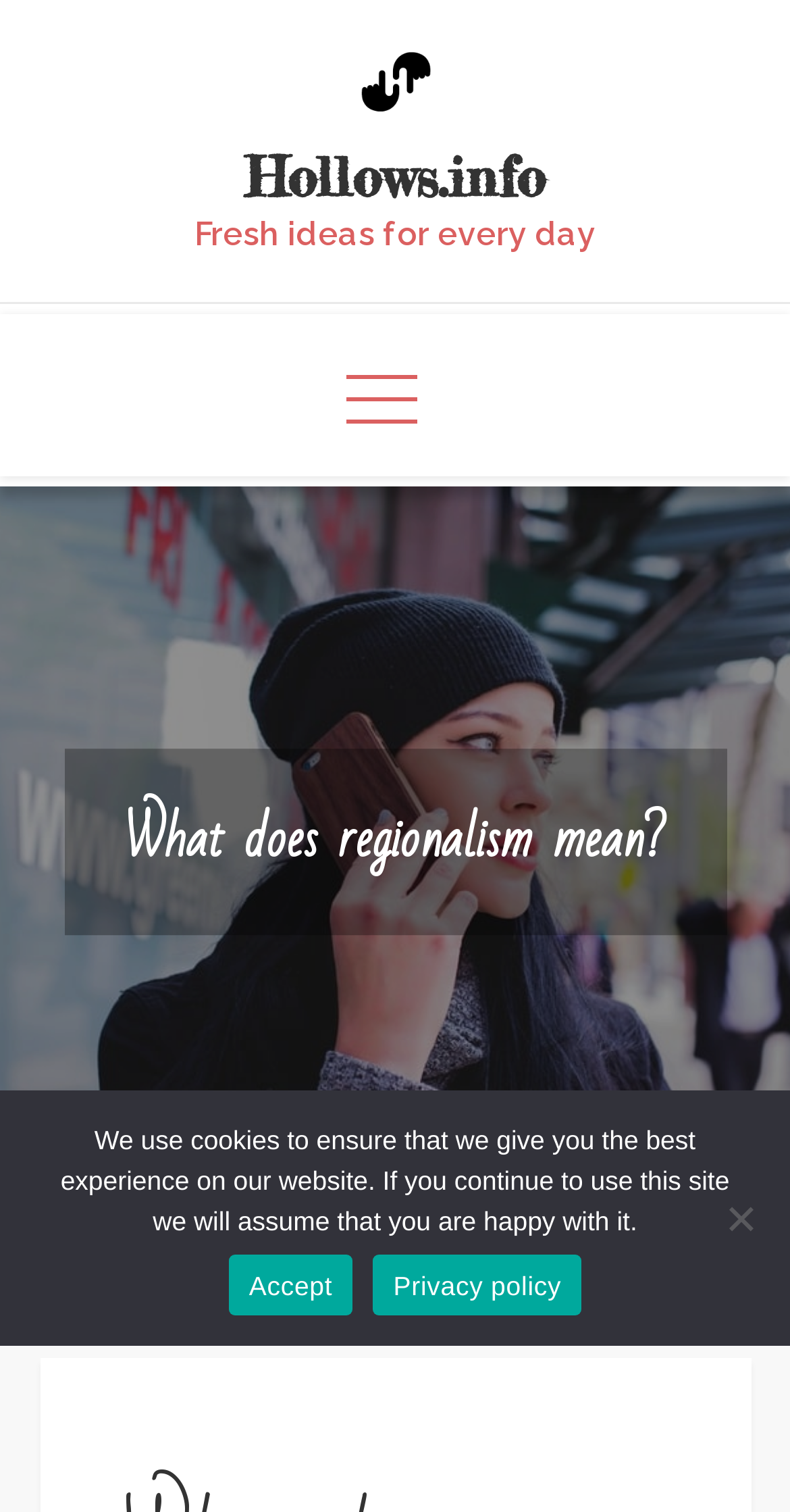Respond with a single word or phrase for the following question: 
How many links are in the cookie notice?

2